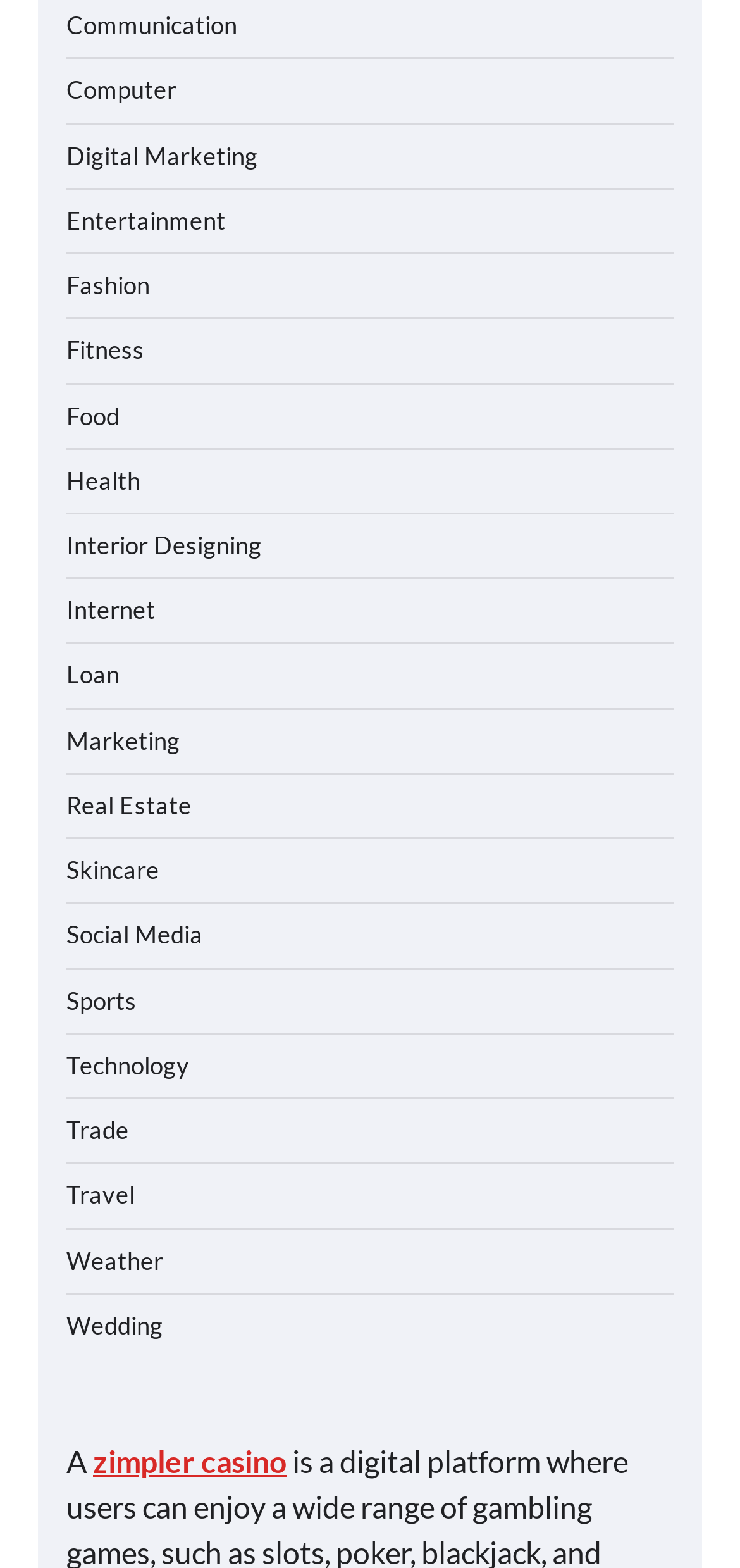Highlight the bounding box coordinates of the element you need to click to perform the following instruction: "Click on the 'Communication' link."

[0.09, 0.006, 0.321, 0.026]